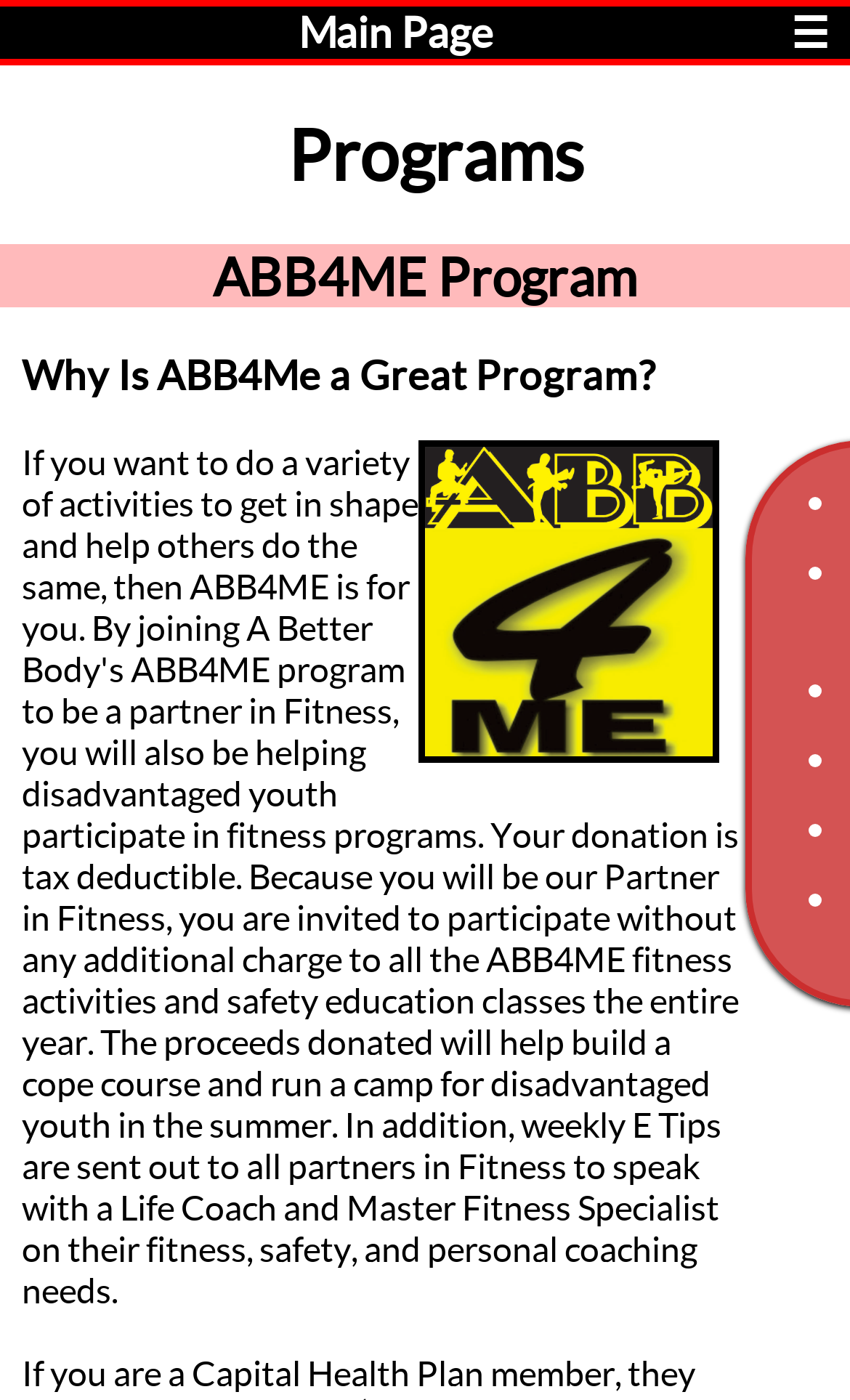Provide a short answer to the following question with just one word or phrase: How many list markers are present on this webpage?

6